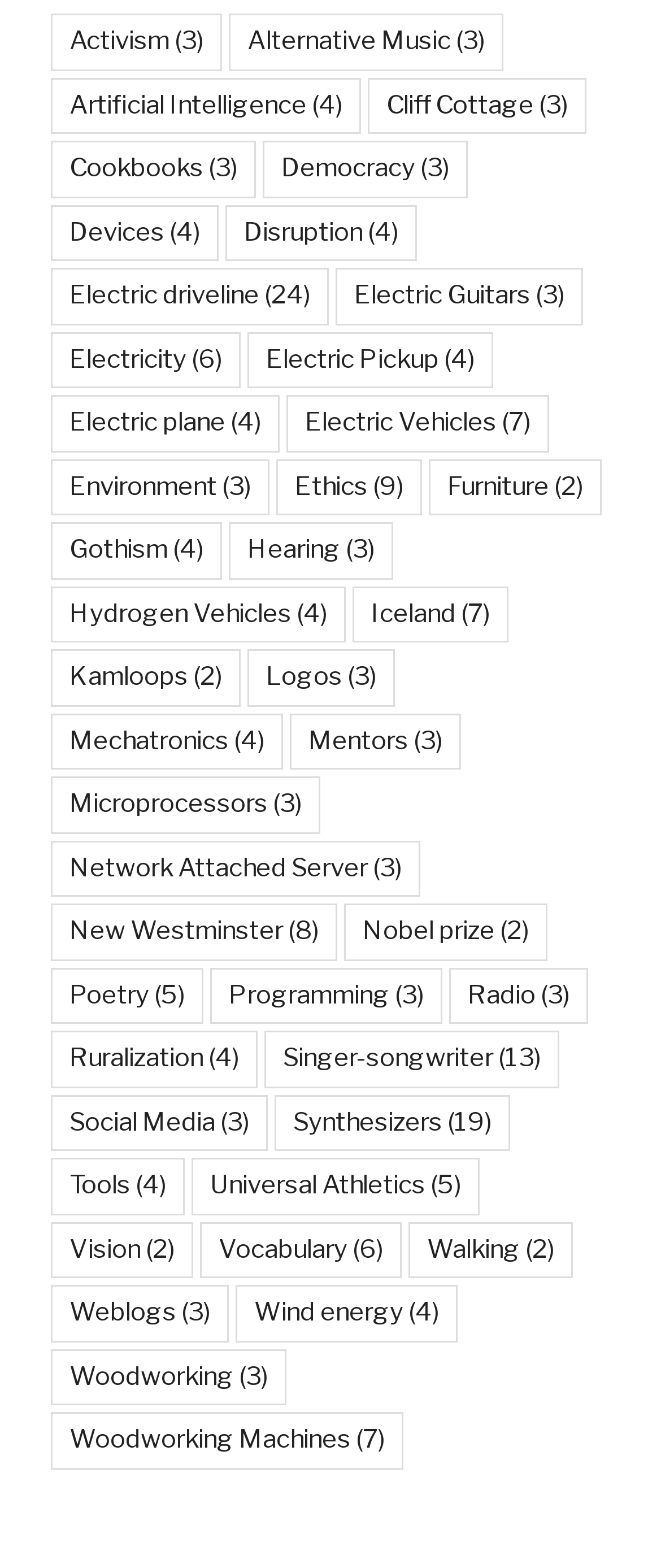Give a concise answer using only one word or phrase for this question:
How many topics have only 2 items?

5